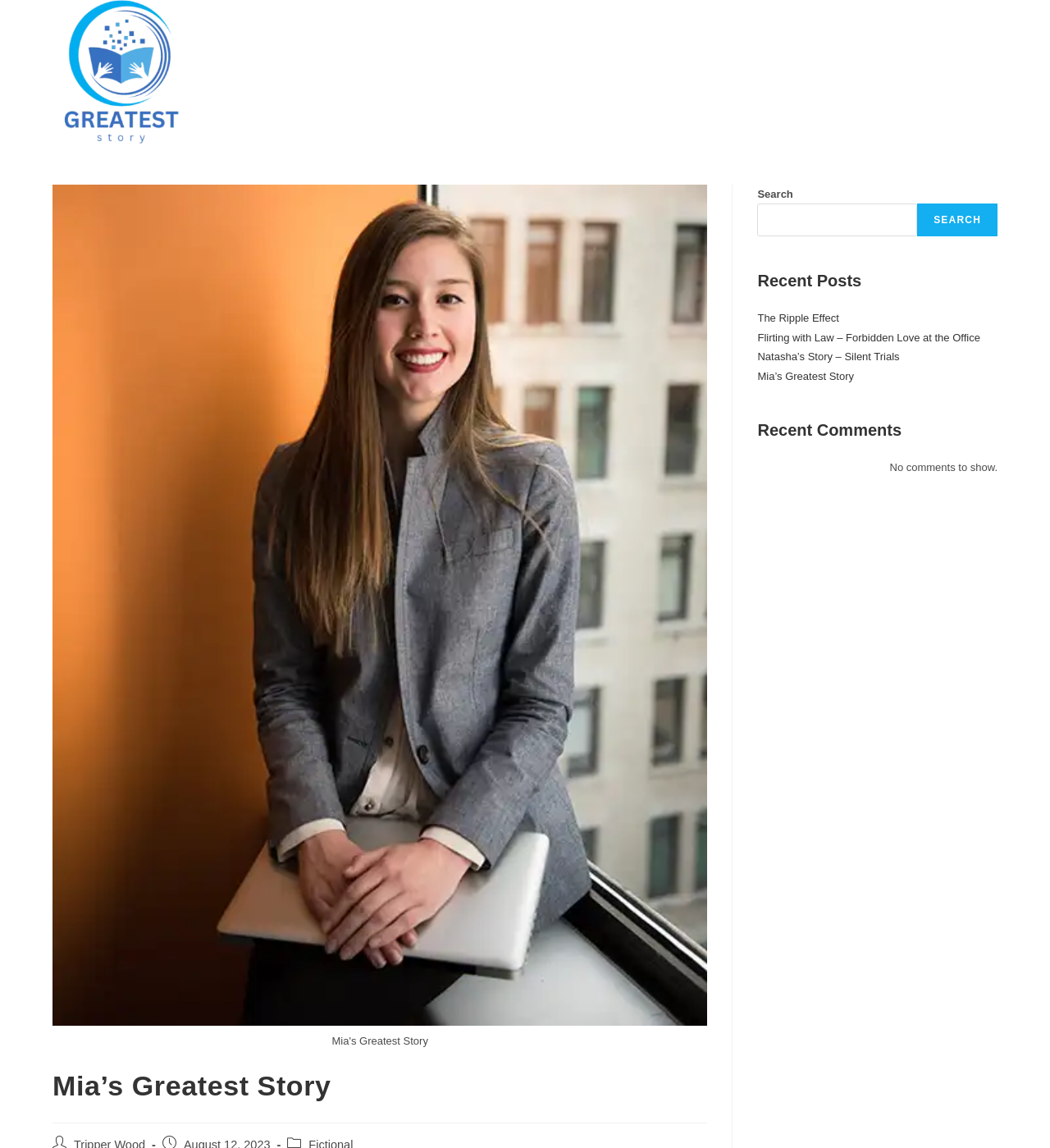What is the heading above the recent comments section?
Use the information from the screenshot to give a comprehensive response to the question.

The heading above the recent comments section is 'Recent Comments', and it is located in the primary sidebar. Below this heading, there is a message that says 'No comments to show'.